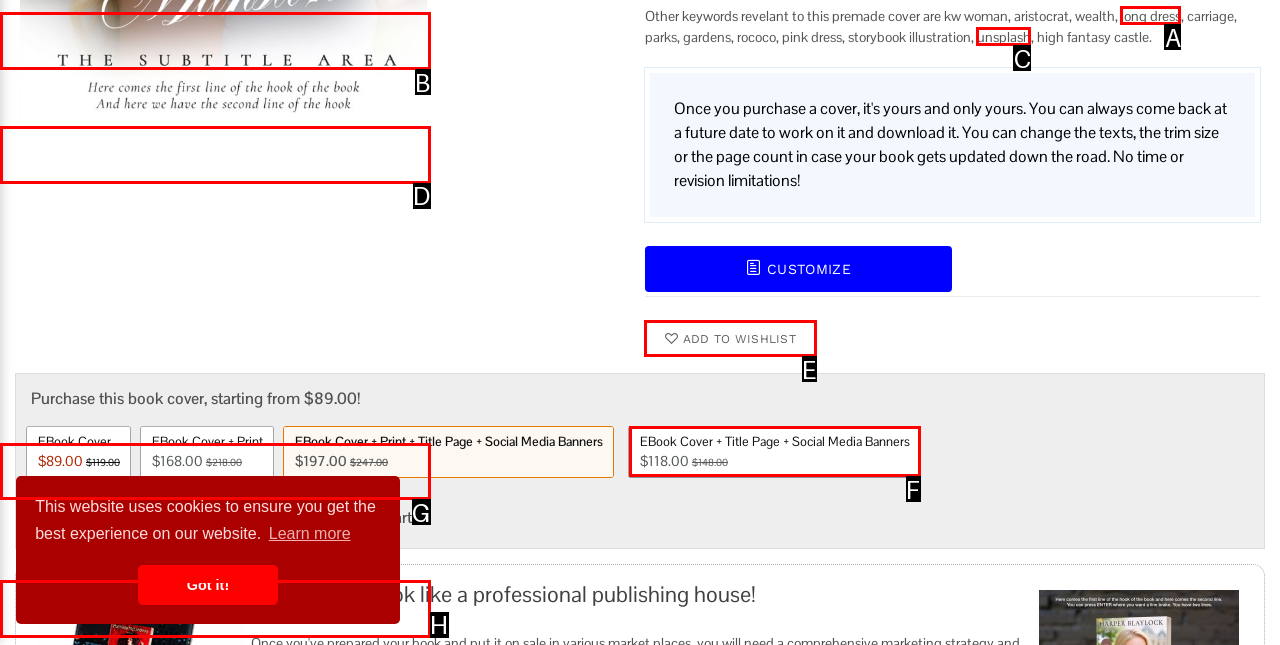Select the letter that corresponds to this element description: Action & Adventure
Answer with the letter of the correct option directly.

B